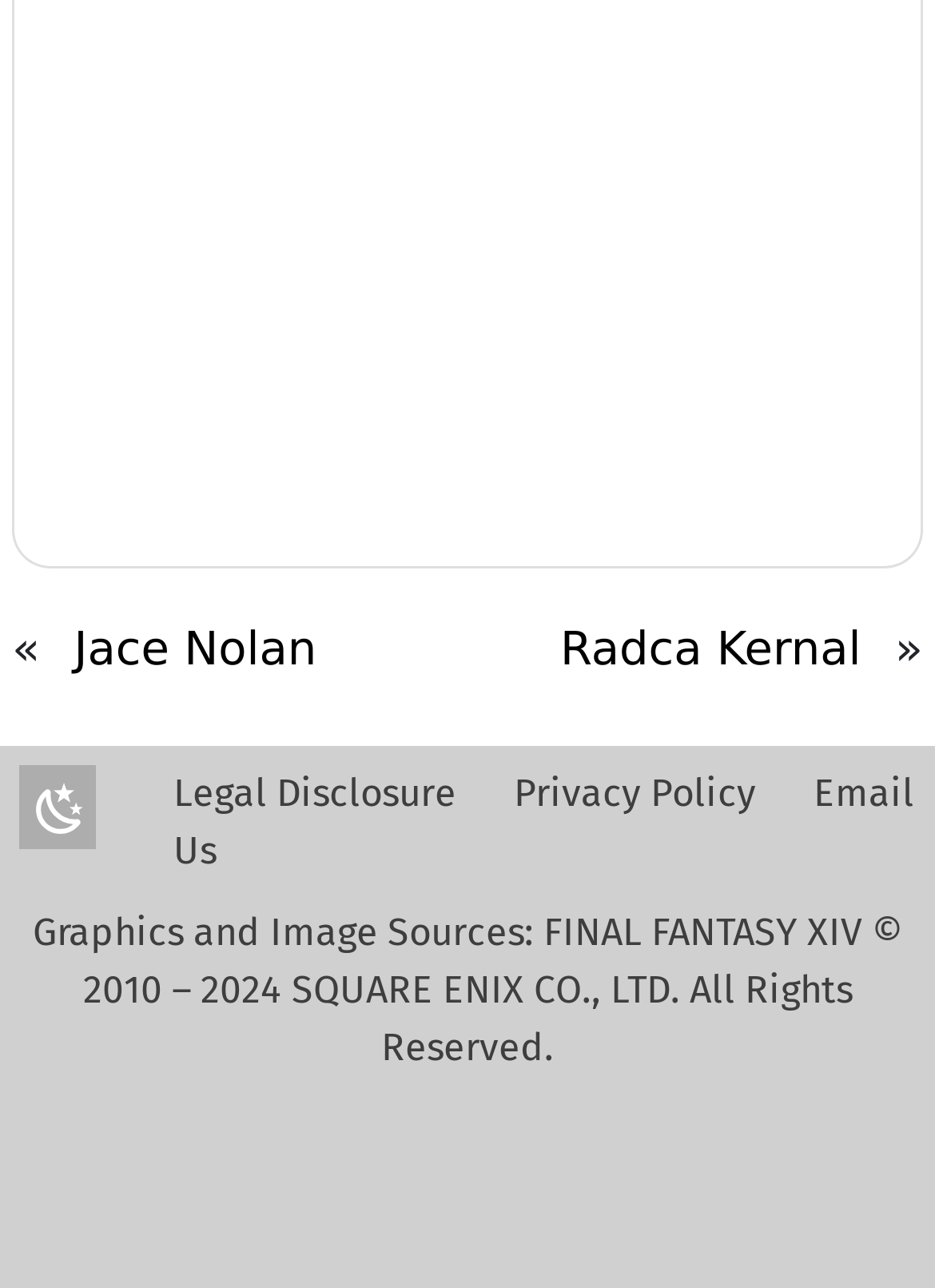What is the name of the first link on the webpage?
Look at the screenshot and respond with a single word or phrase.

Jace Nolan